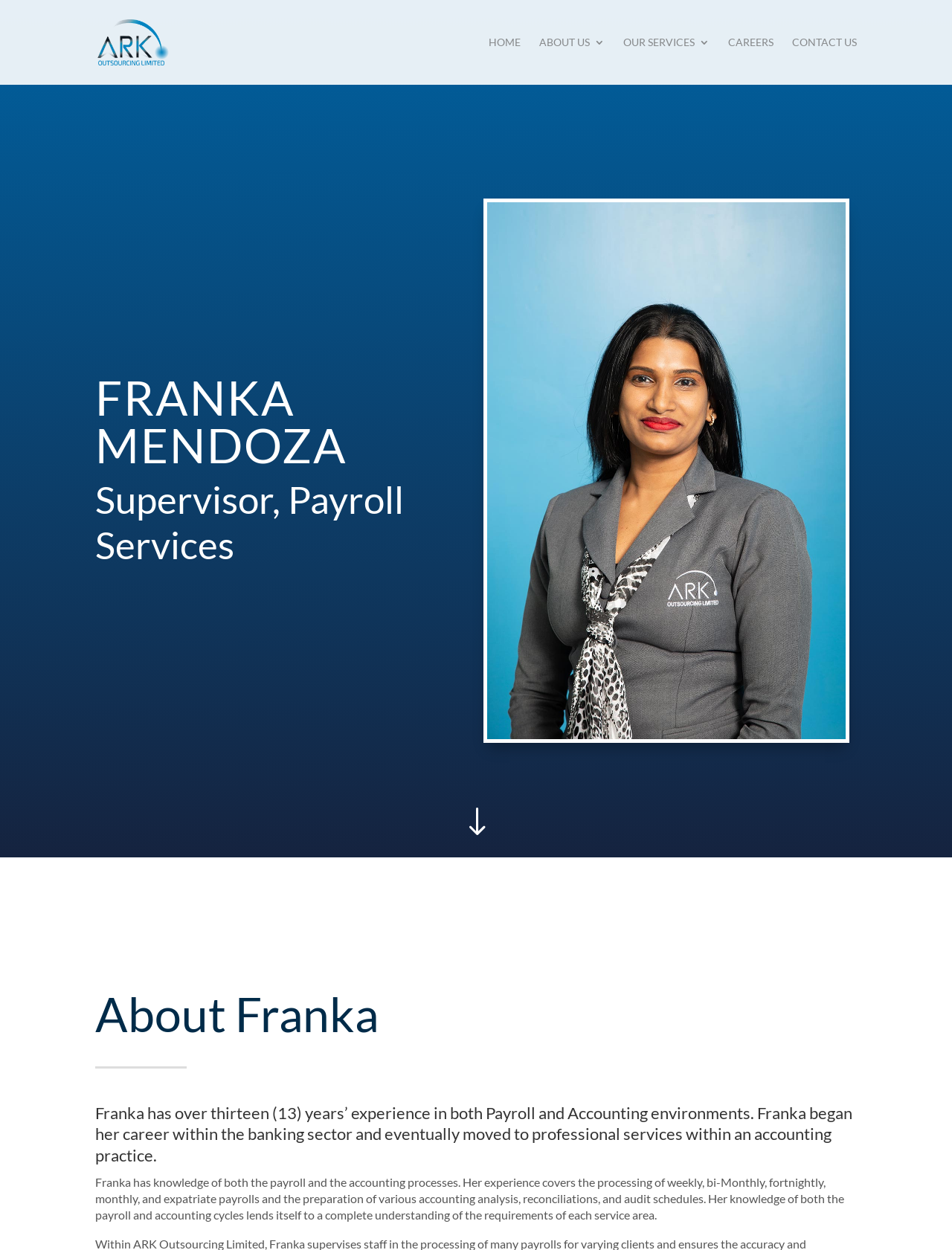Can you show the bounding box coordinates of the region to click on to complete the task described in the instruction: "search for something"?

[0.1, 0.0, 0.9, 0.001]